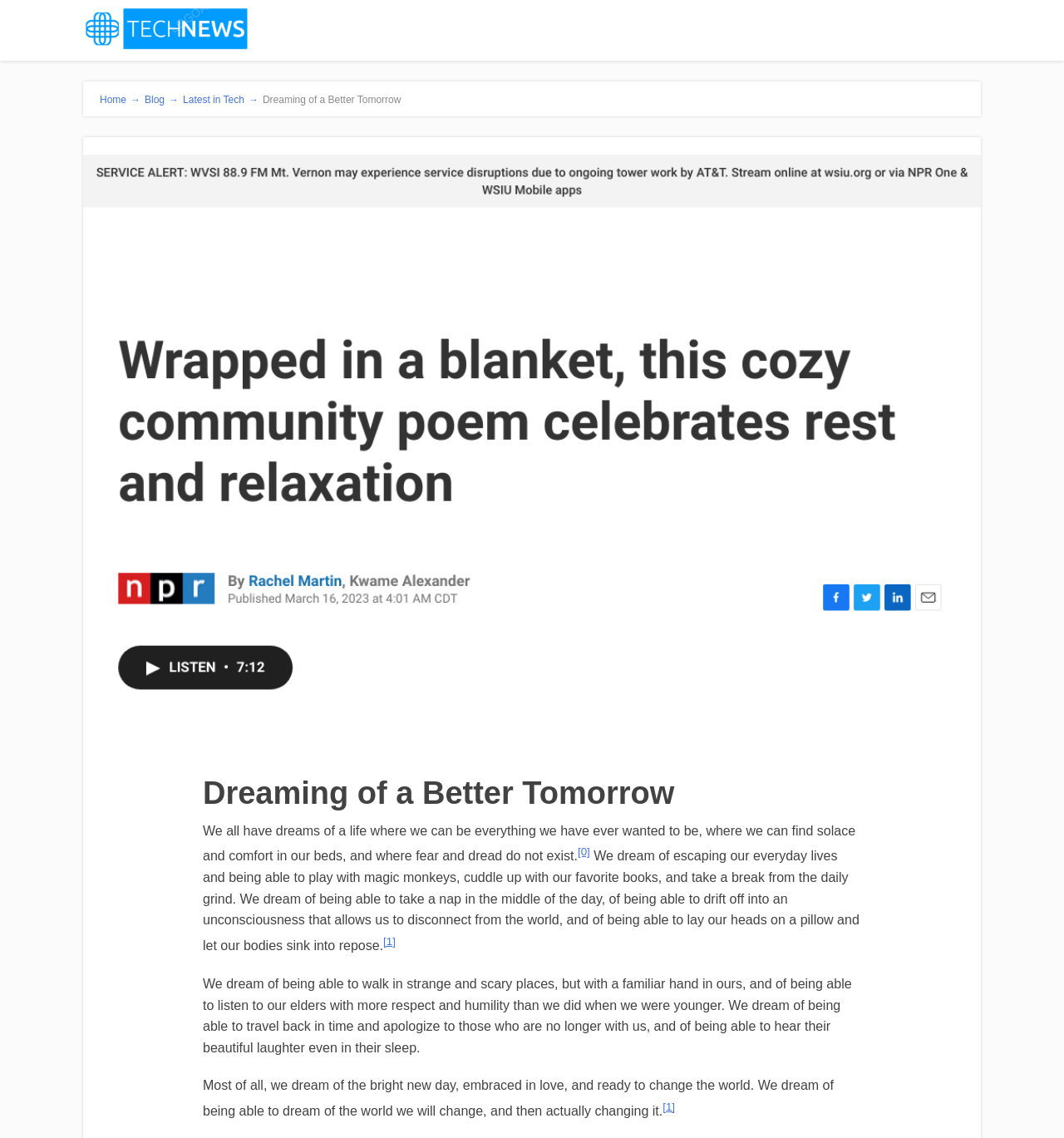What is the main topic of the article?
Analyze the image and deliver a detailed answer to the question.

The main topic of the article is 'Dreaming of a better tomorrow', which is evident from the heading 'Dreaming of a Better Tomorrow' and the surrounding text that discusses people's dreams and aspirations.